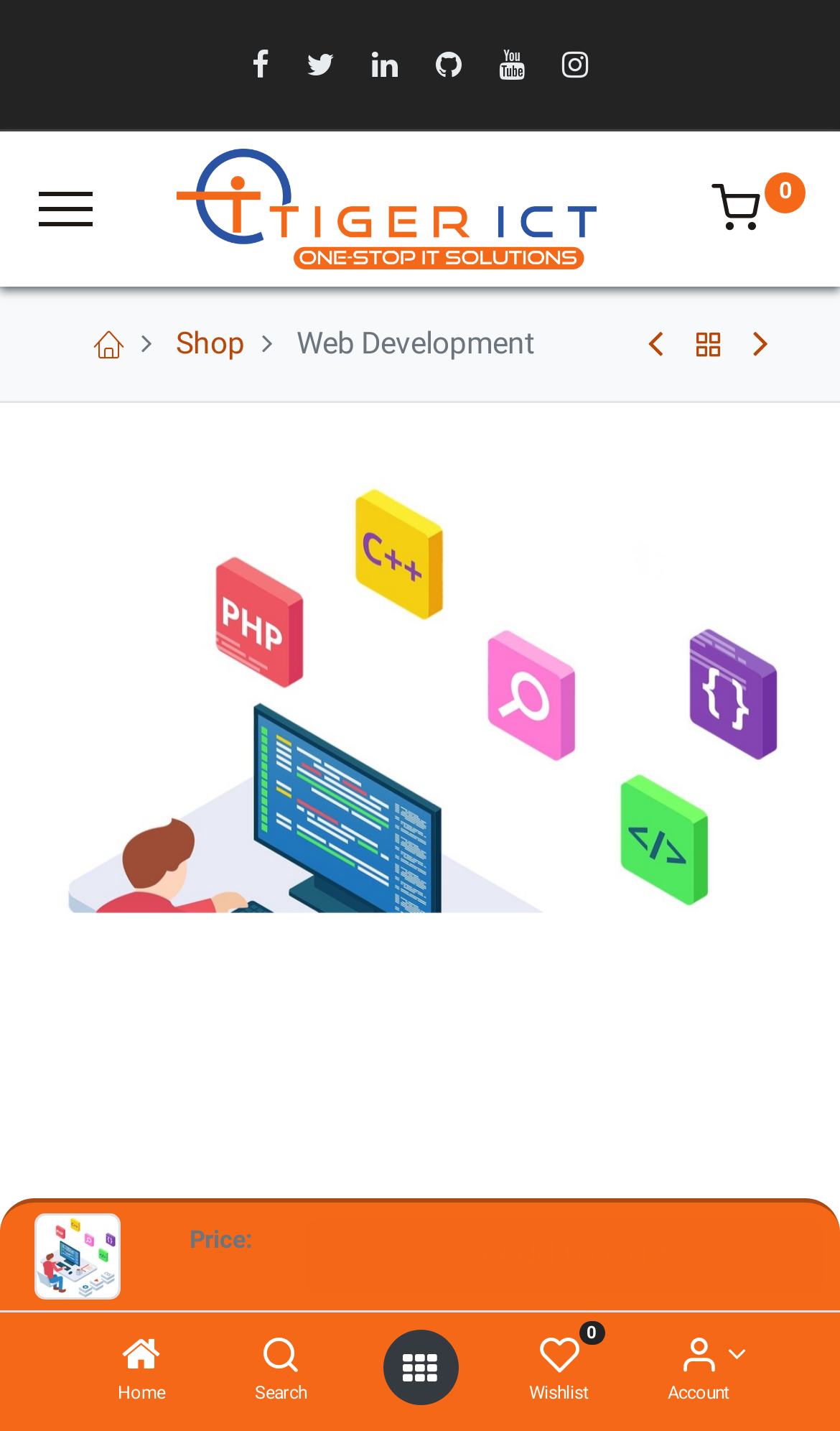What is the price of the product?
Please provide a single word or phrase based on the screenshot.

£0.00